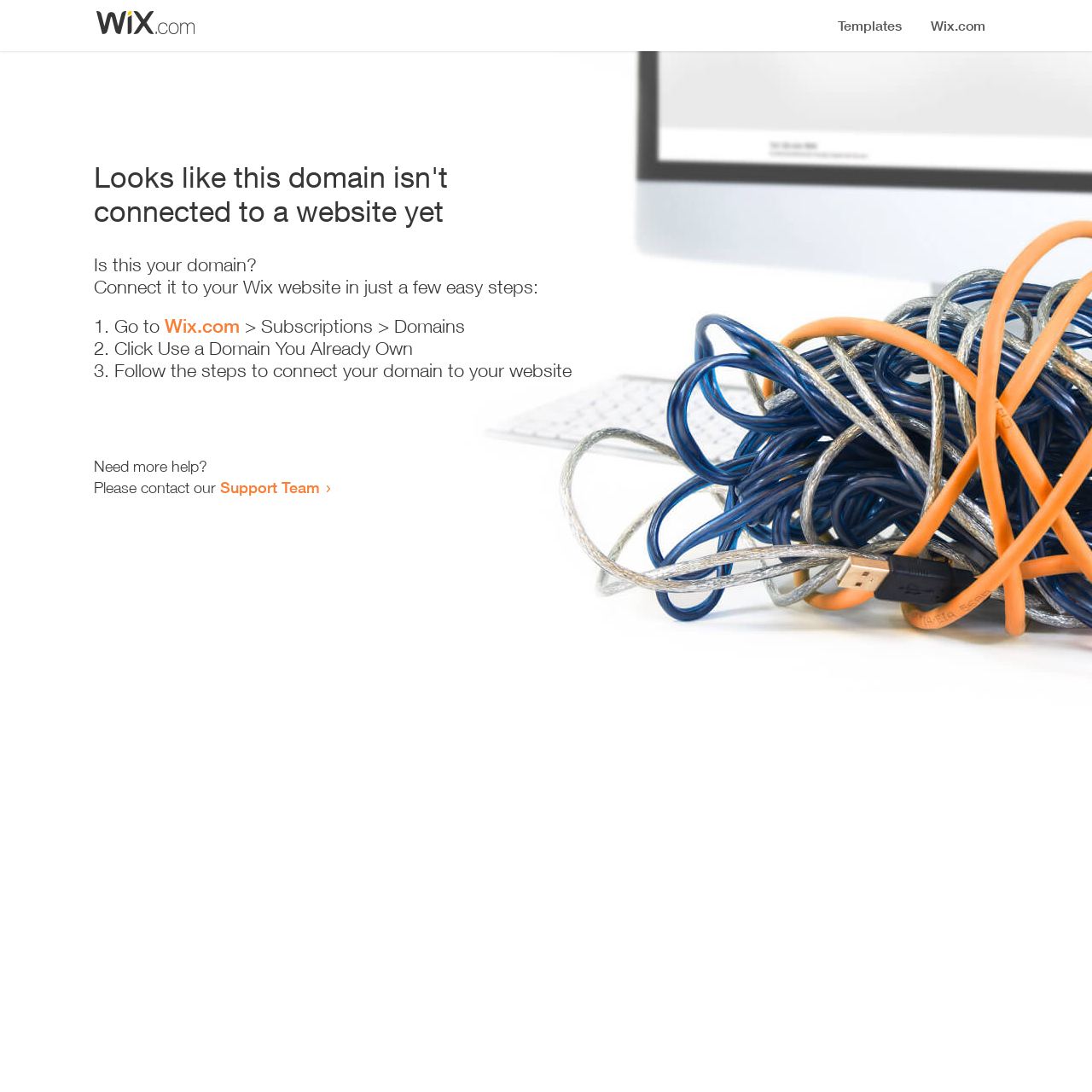Write an exhaustive caption that covers the webpage's main aspects.

The webpage appears to be an error page, indicating that a domain is not connected to a website yet. At the top, there is a small image, followed by a heading that states the error message. Below the heading, there is a series of instructions to connect the domain to a Wix website. The instructions are presented in a step-by-step format, with three numbered list items. The first step involves going to Wix.com, followed by navigating to the Subscriptions and Domains section. The second step is to click on "Use a Domain You Already Own", and the third step is to follow the instructions to connect the domain to the website. 

Below the instructions, there is a message asking if the user needs more help, and providing a link to contact the Support Team. The overall layout is simple and easy to follow, with clear headings and concise text.